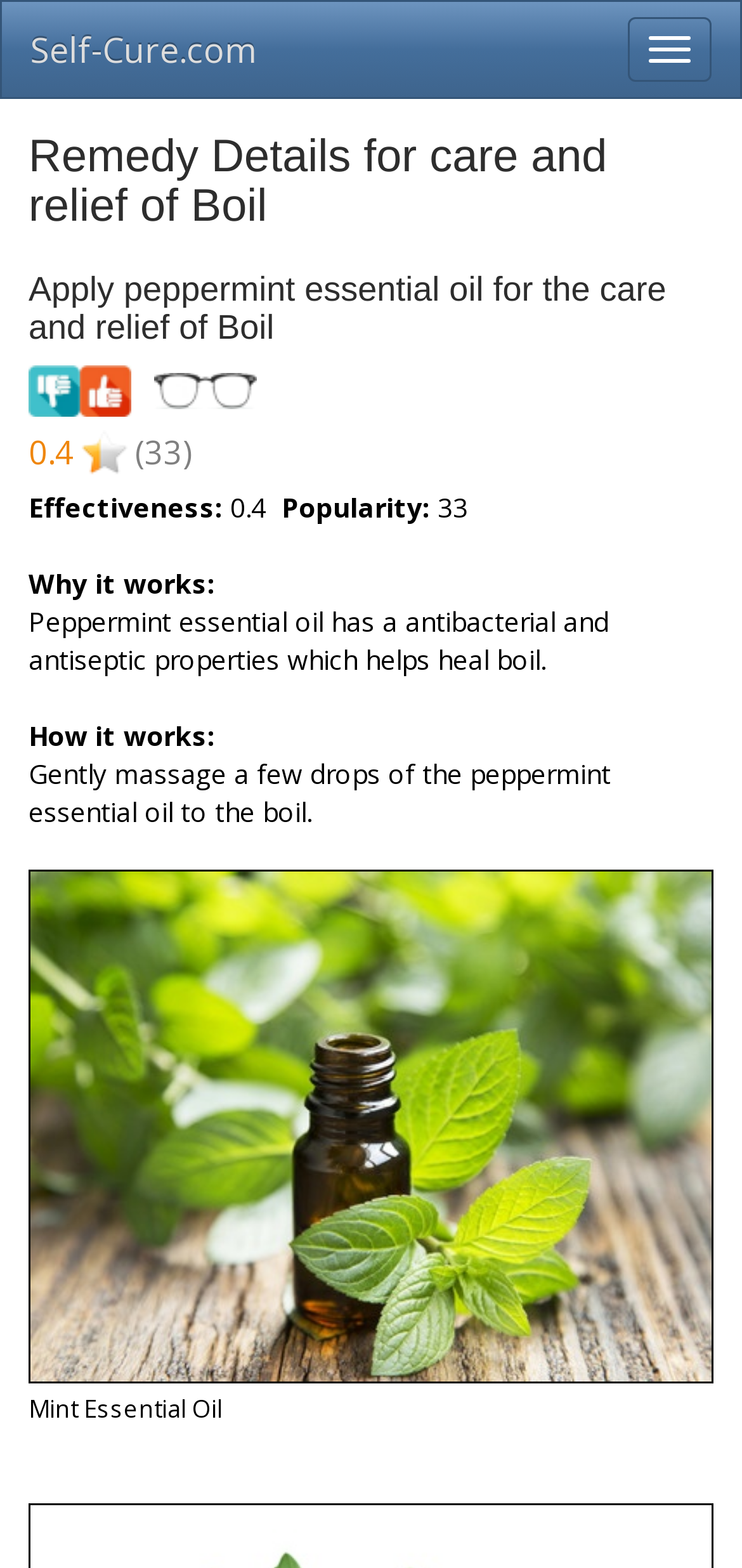Answer in one word or a short phrase: 
What is the name of the essential oil mentioned?

Mint Essential Oil